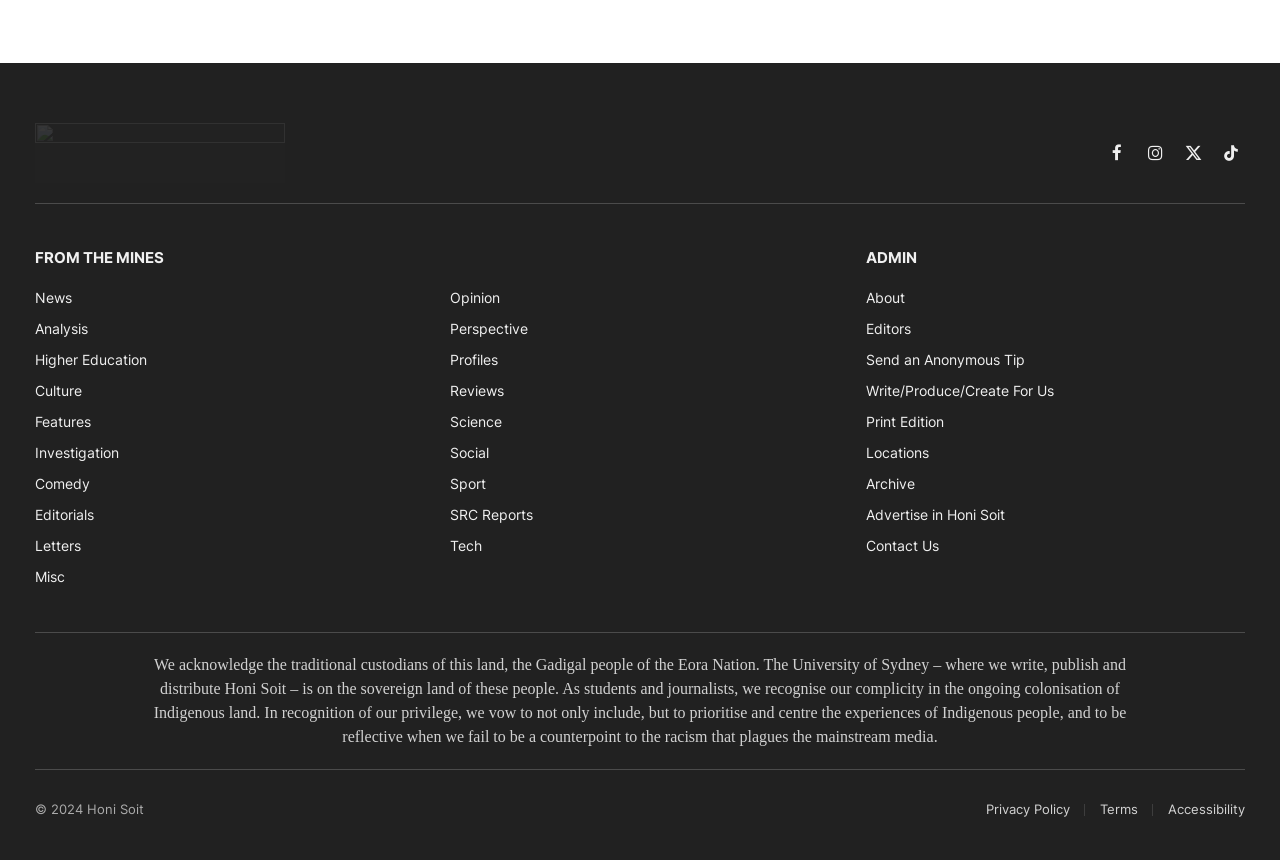Using the information from the screenshot, answer the following question thoroughly:
What is the purpose of the 'Send an Anonymous Tip' link?

I inferred this from the text of the link itself, which suggests that users can submit tips anonymously. This is likely a feature for whistleblowers or individuals who want to share information without revealing their identity.